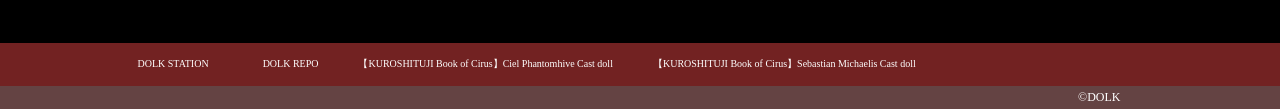Find and provide the bounding box coordinates for the UI element described with: "DOLK REPO".

[0.205, 0.531, 0.249, 0.632]